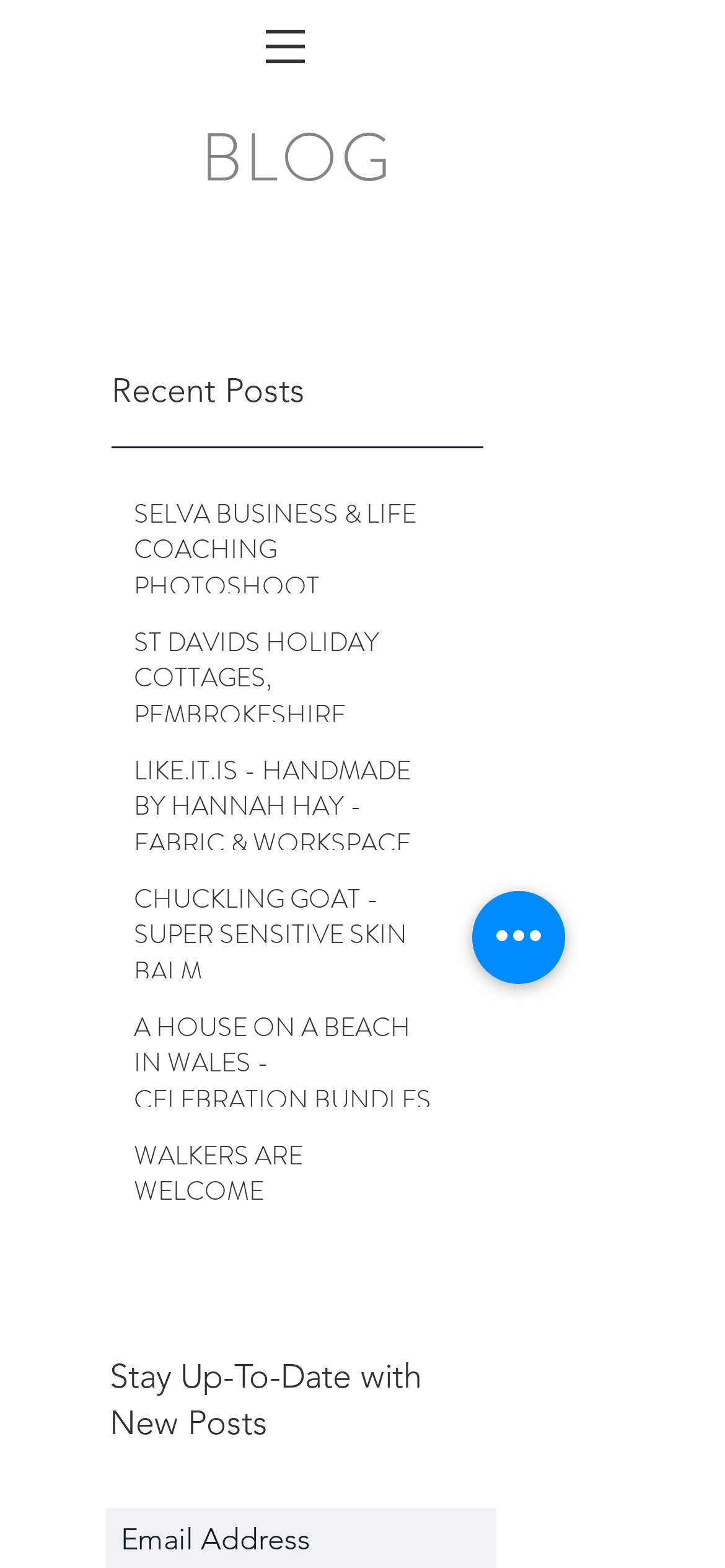Please respond in a single word or phrase: 
What is the category of the post 'SELVA BUSINESS & LIFE COACHING PHOTOSHOOT'?

Blog post